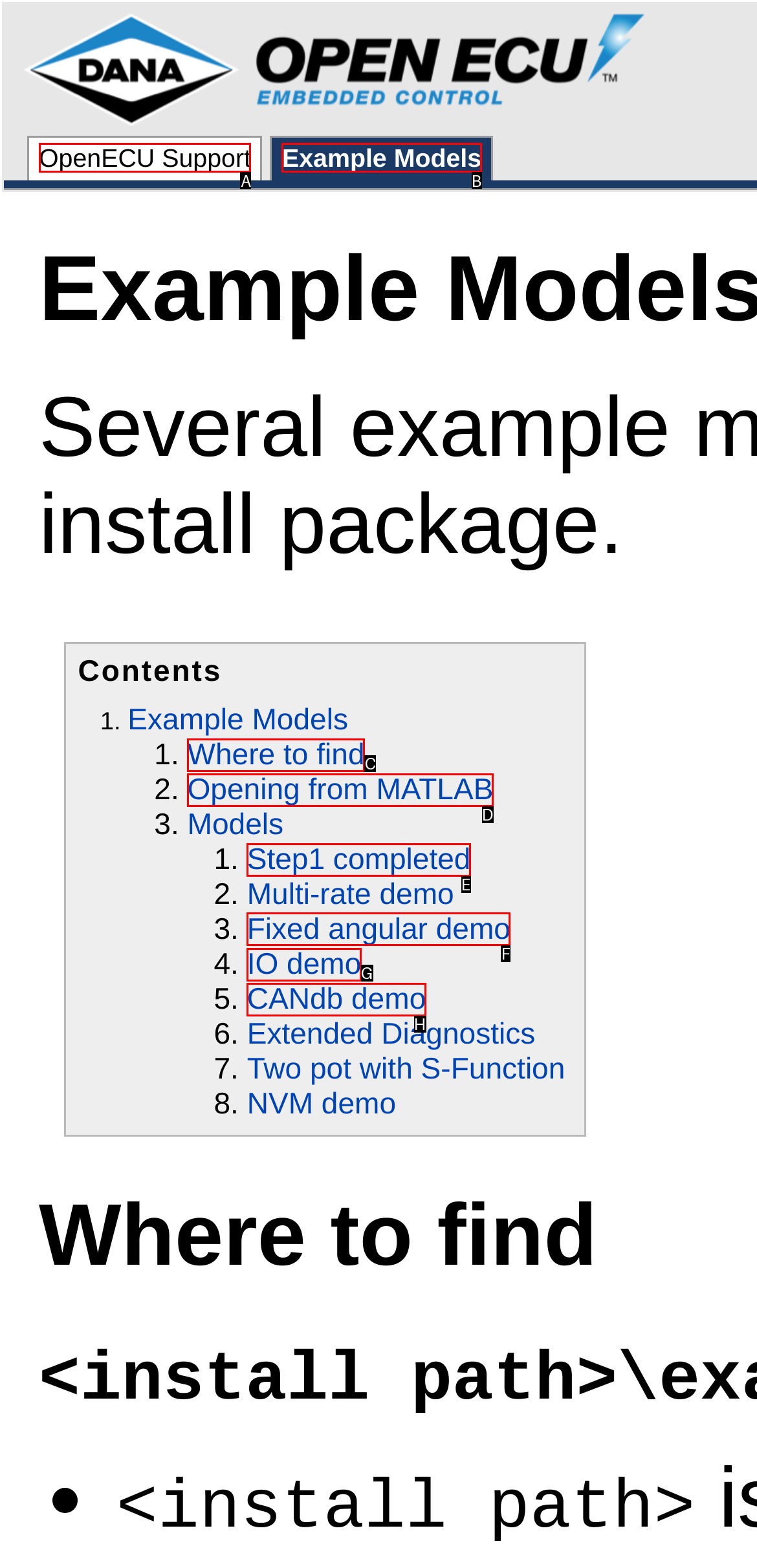Which letter corresponds to the correct option to complete the task: Click on the PRIMARY MENU button?
Answer with the letter of the chosen UI element.

None